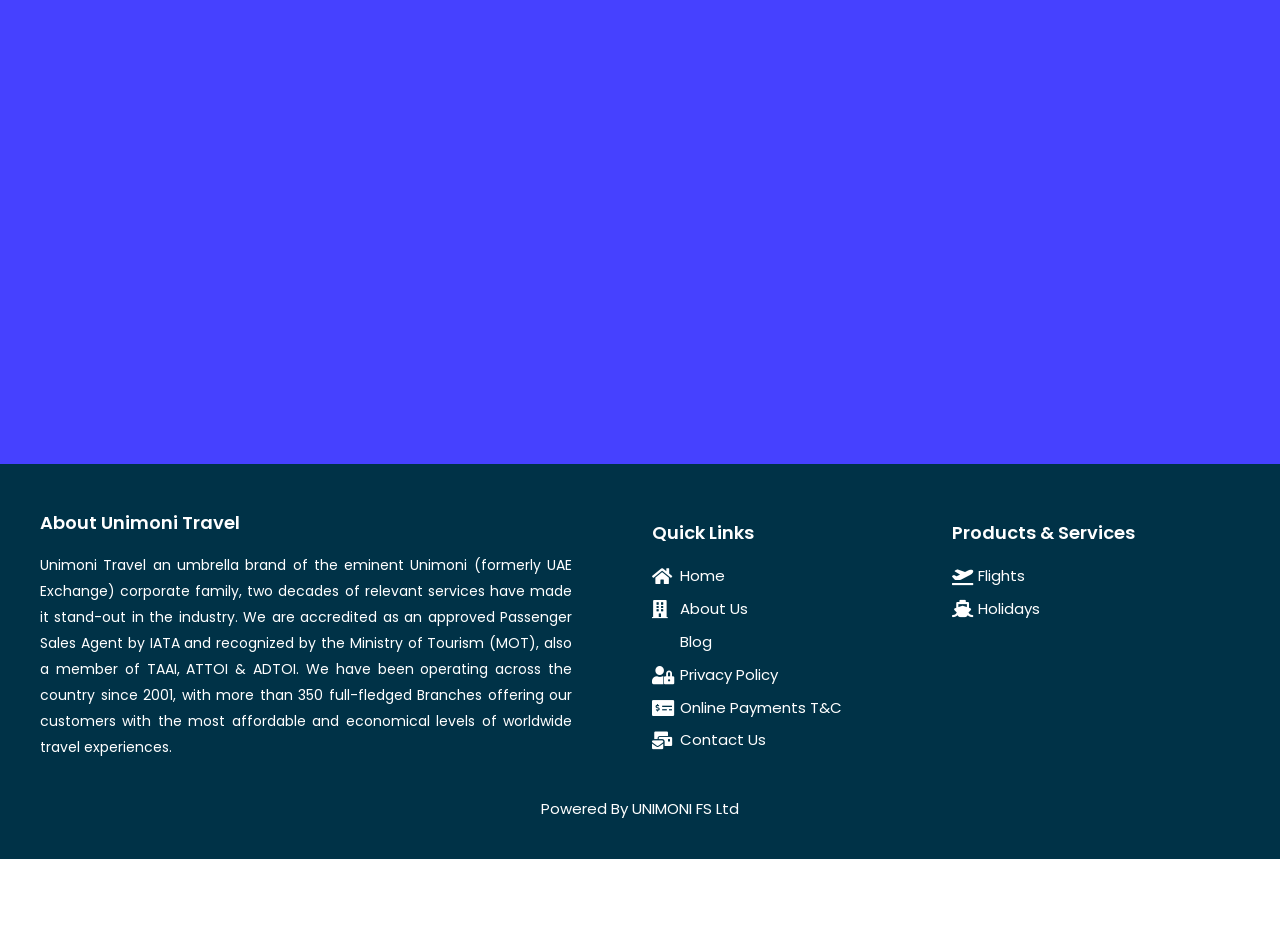What is the second product or service offered by Unimoni Travel?
Refer to the image and provide a concise answer in one word or phrase.

Holidays